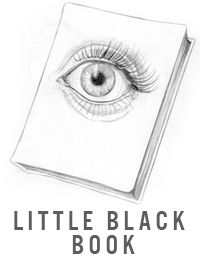What does the text 'LITTLE BLACK BOOK' suggest?
Using the image as a reference, answer the question in detail.

The bold and prominent font of the text 'LITTLE BLACK BOOK' suggests that it may be a collection of thoughts, ideas, or curated content, which is often associated with the fashionable and stylish connotations of a 'little black book'.